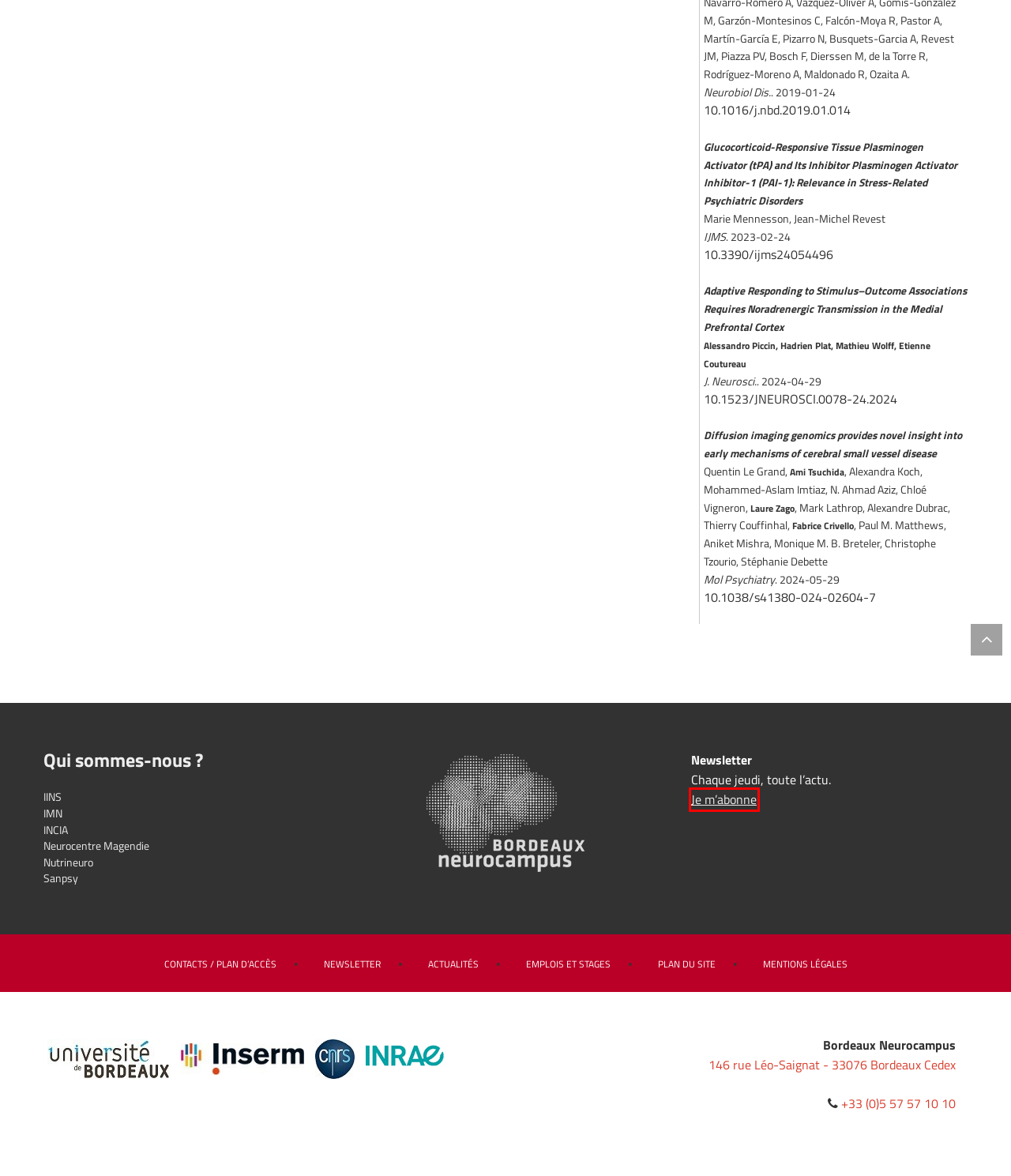You have a screenshot showing a webpage with a red bounding box highlighting an element. Choose the webpage description that best fits the new webpage after clicking the highlighted element. The descriptions are:
A. Contacts / Plan d'accès - Bordeaux Neurocampus
B. IINS - Bordeaux Neurocampus
C. Emplois et stages - Bordeaux Neurocampus
D. Nutrineuro - Bordeaux Neurocampus
E. IMN (Institut des Maladies Neurodégénératives) - Bordeaux Neurocampus
F. Sanpsy - Bordeaux Neurocampus
G. Mentions légales - Bordeaux Neurocampus
H. La lettre d'information - Bordeaux Neurocampus

H